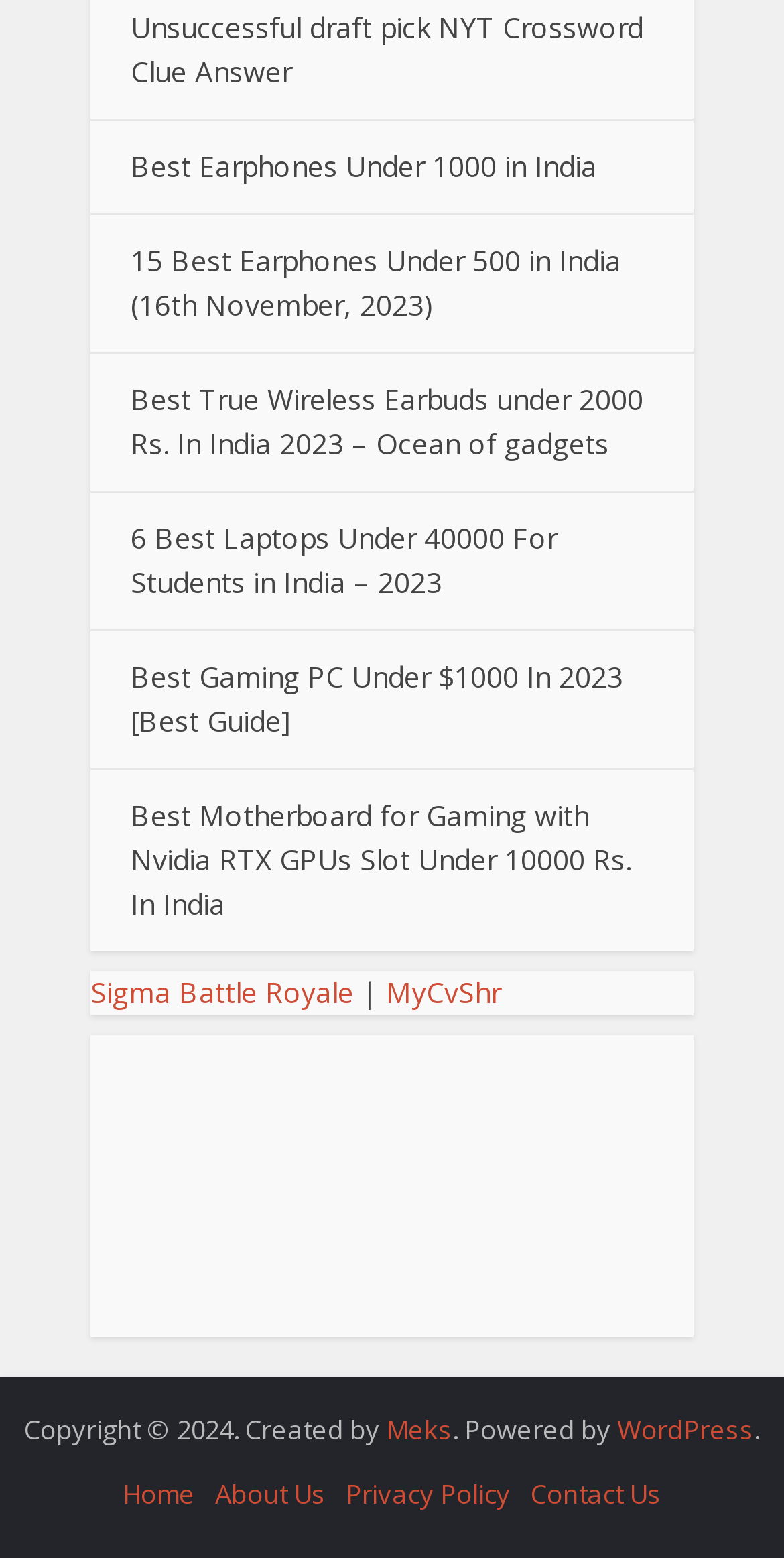What is the purpose of the 'DMCA.com Protection Status' badge?
From the details in the image, provide a complete and detailed answer to the question.

The 'DMCA.com Protection Status' badge is likely indicating that the website has some kind of protection status, possibly related to copyright or intellectual property protection.